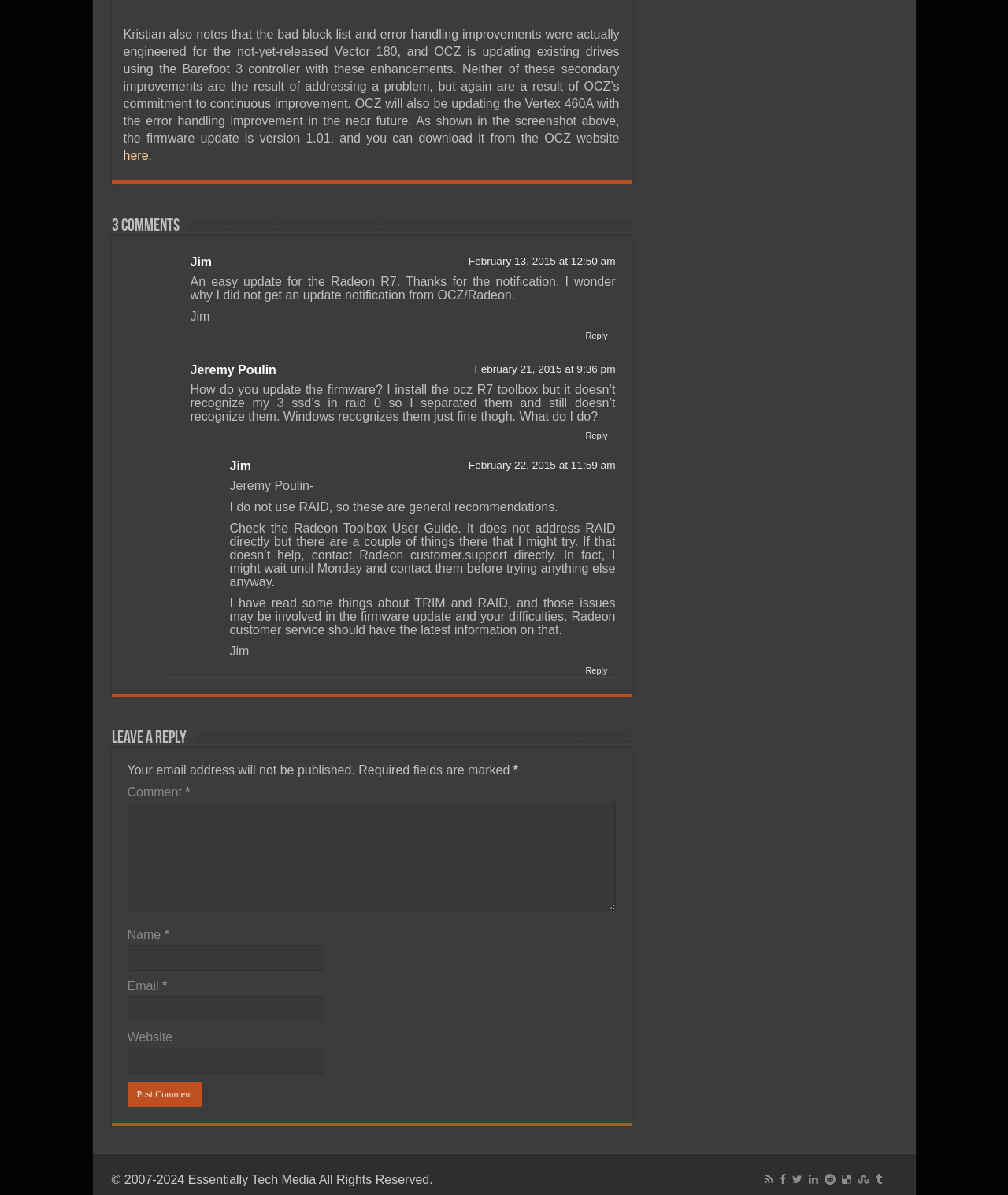Can you identify the bounding box coordinates of the clickable region needed to carry out this instruction: 'Reply to Jim'? The coordinates should be four float numbers within the range of 0 to 1, stated as [left, top, right, bottom].

[0.573, 0.138, 0.611, 0.15]